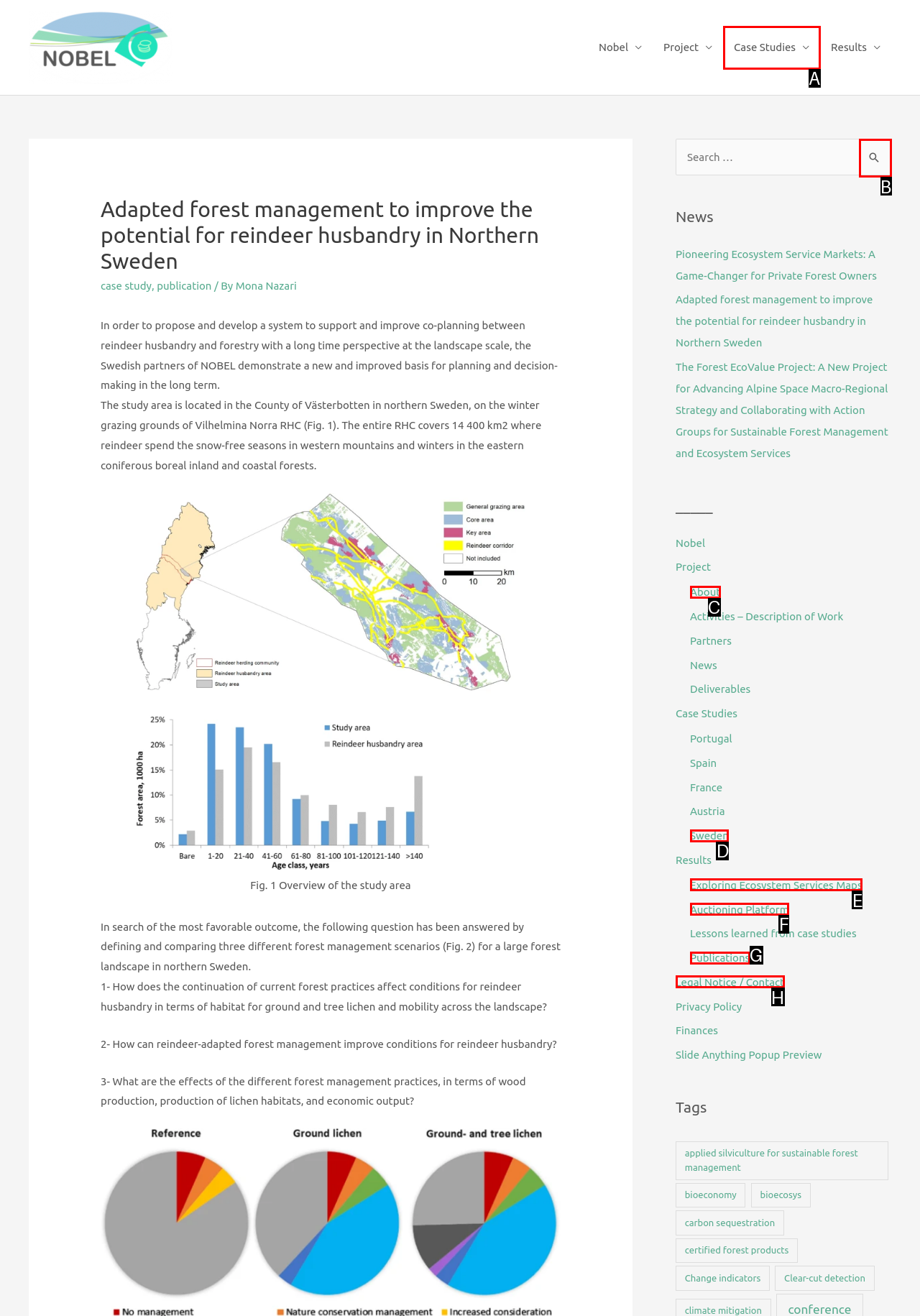Tell me which one HTML element best matches the description: Auctioning Platform Answer with the option's letter from the given choices directly.

F